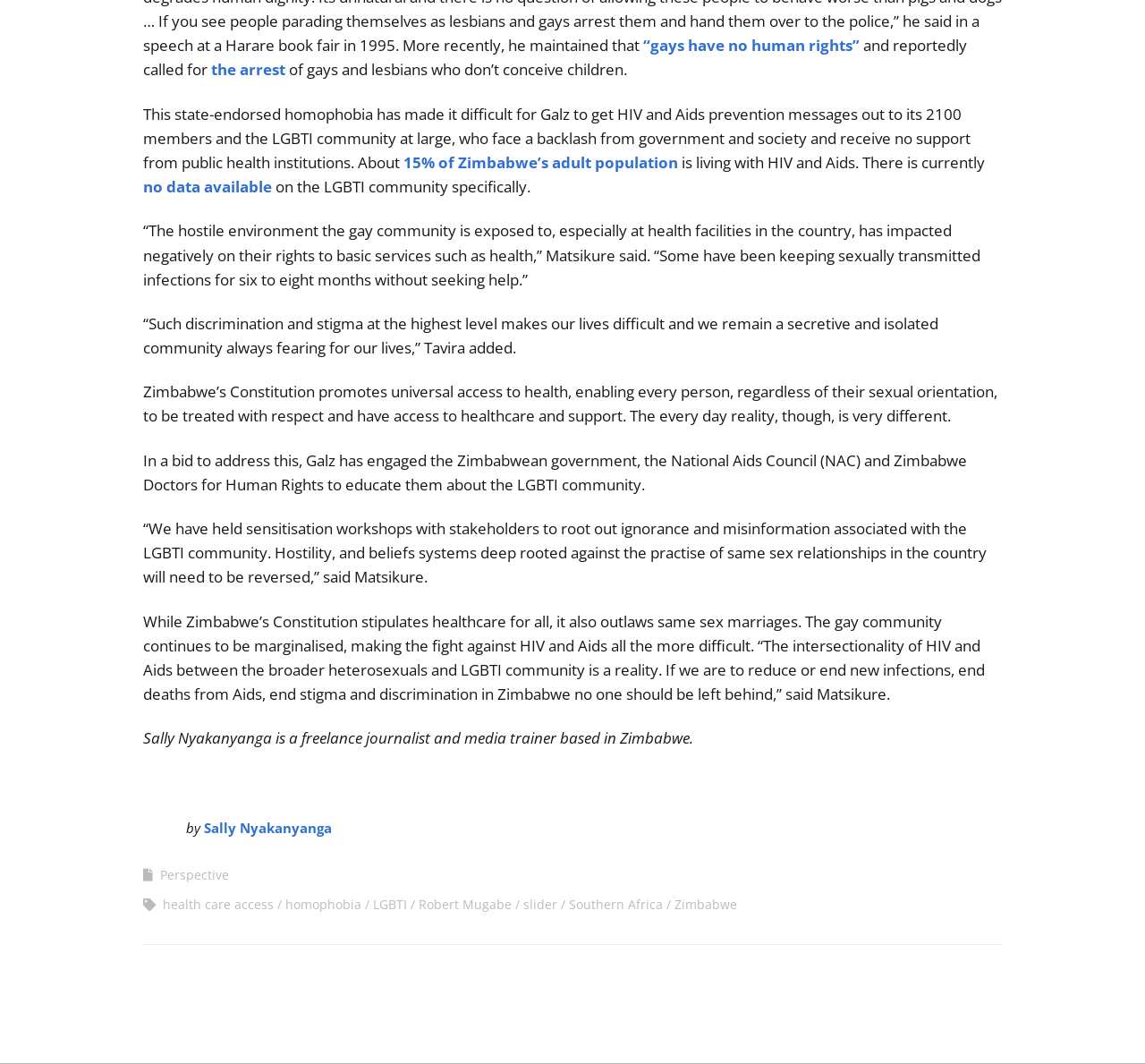Examine the screenshot and answer the question in as much detail as possible: What is the goal of Galz's sensitisation workshops?

The answer can be found in the text '“We have held sensitisation workshops with stakeholders to root out ignorance and misinformation associated with the LGBTI community. Hostility, and beliefs systems deep rooted against the practise of same sex relationships in the country will need to be reversed,” said Matsikure.' which is located in the middle of the webpage.